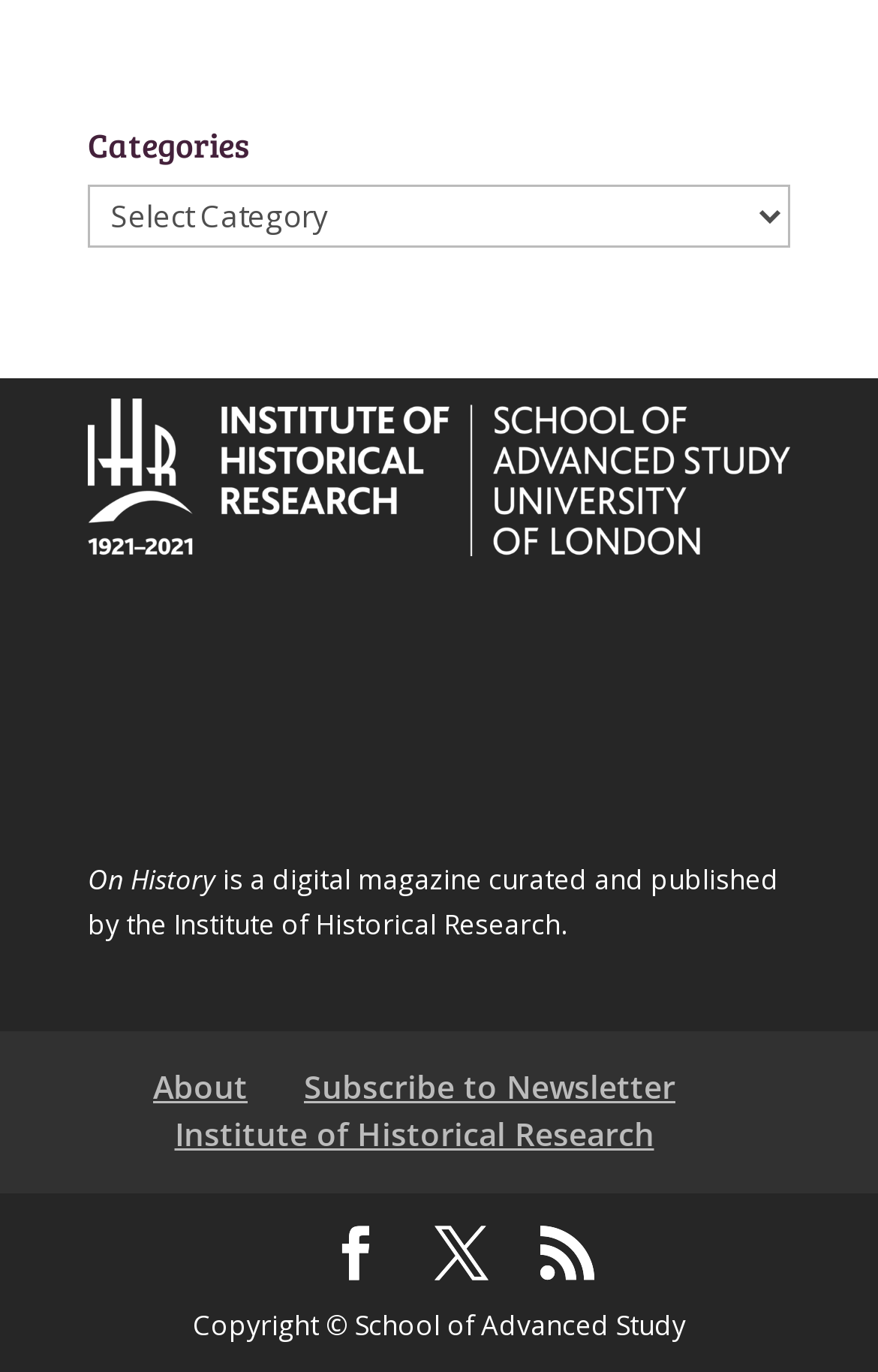Show the bounding box coordinates of the region that should be clicked to follow the instruction: "Visit the About page."

[0.174, 0.776, 0.282, 0.807]